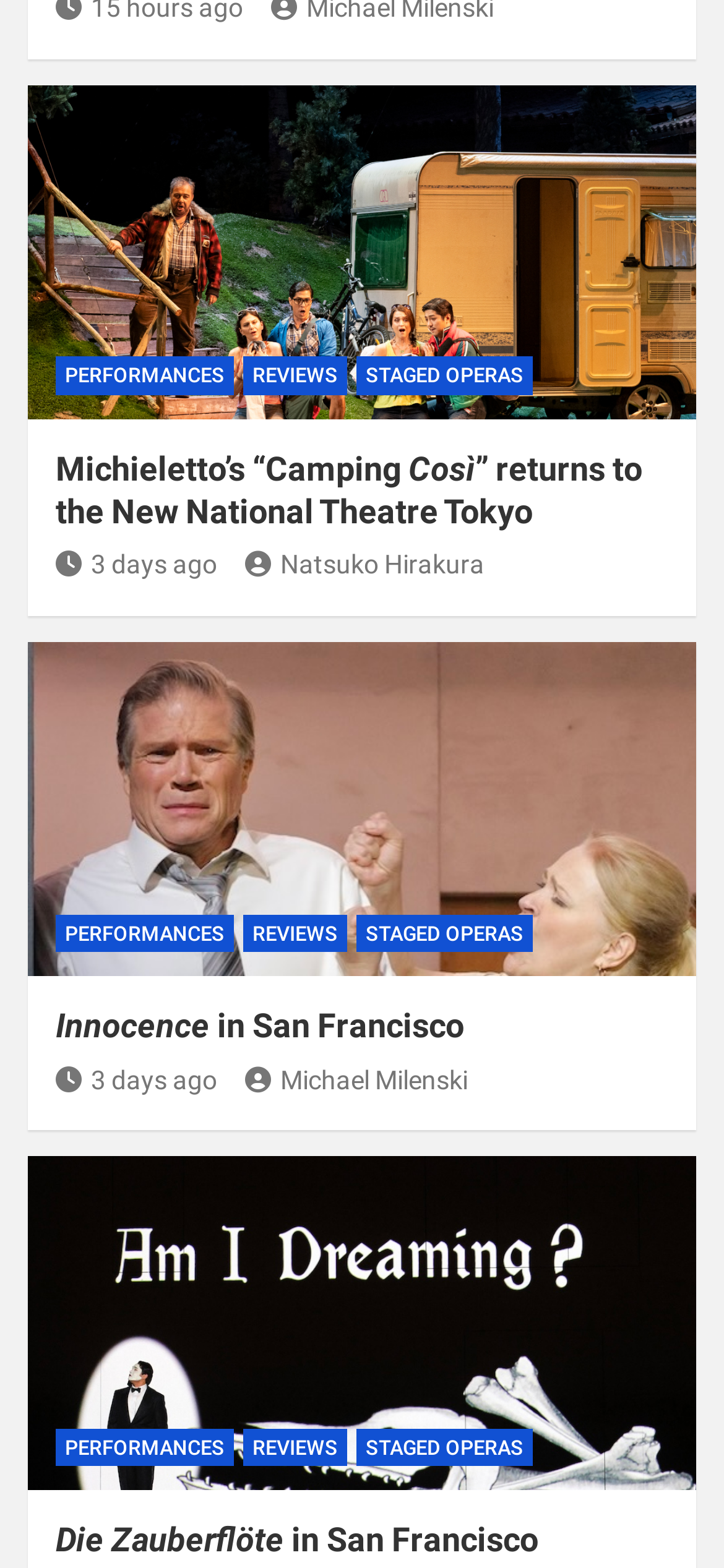What is the time period for the news articles on this webpage?
Provide a comprehensive and detailed answer to the question.

I found three links with the same text ' 3 days ago', which suggests that all news articles on this webpage were published 3 days ago.